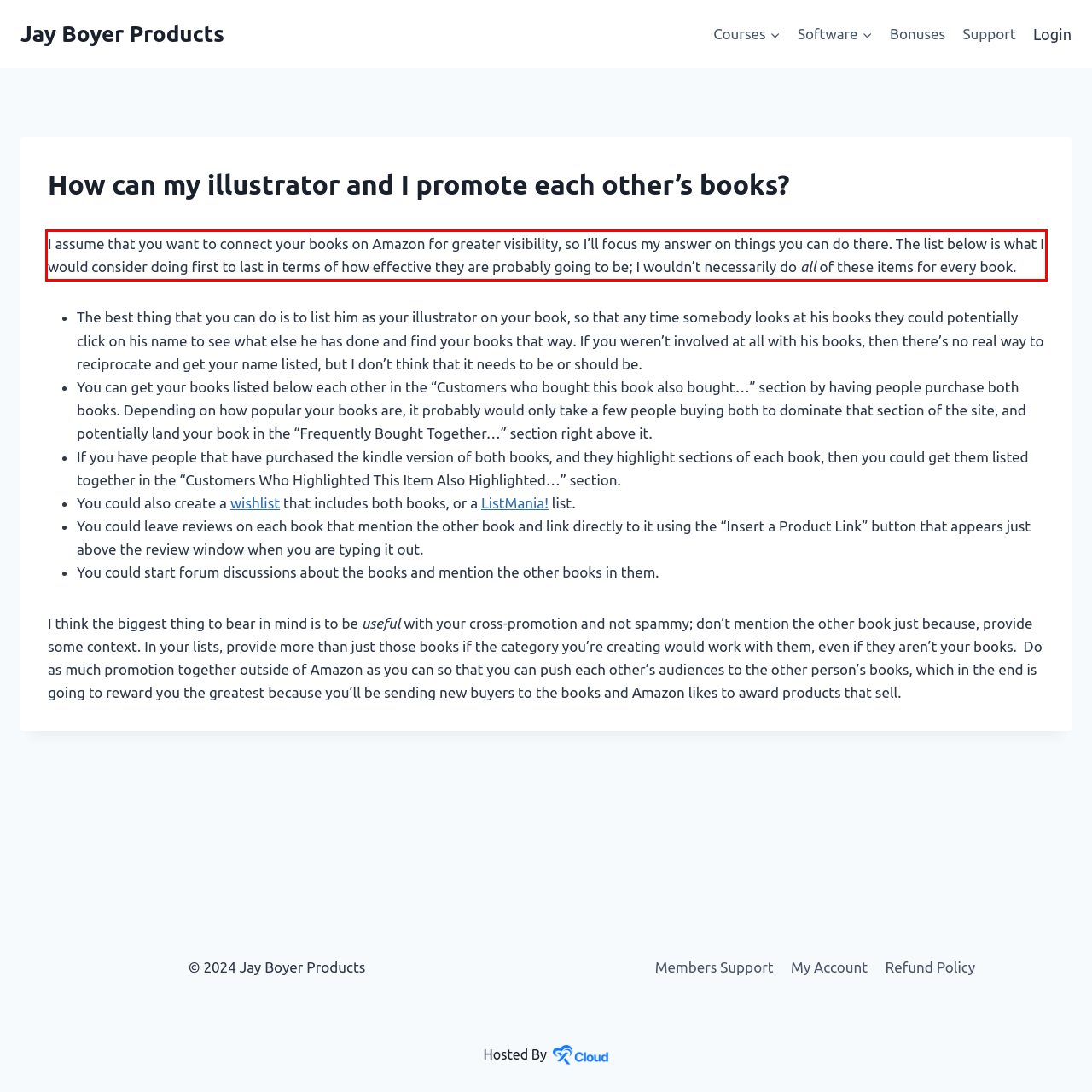Please identify the text within the red rectangular bounding box in the provided webpage screenshot.

I assume that you want to connect your books on Amazon for greater visibility, so I’ll focus my answer on things you can do there. The list below is what I would consider doing first to last in terms of how effective they are probably going to be; I wouldn’t necessarily do all of these items for every book.